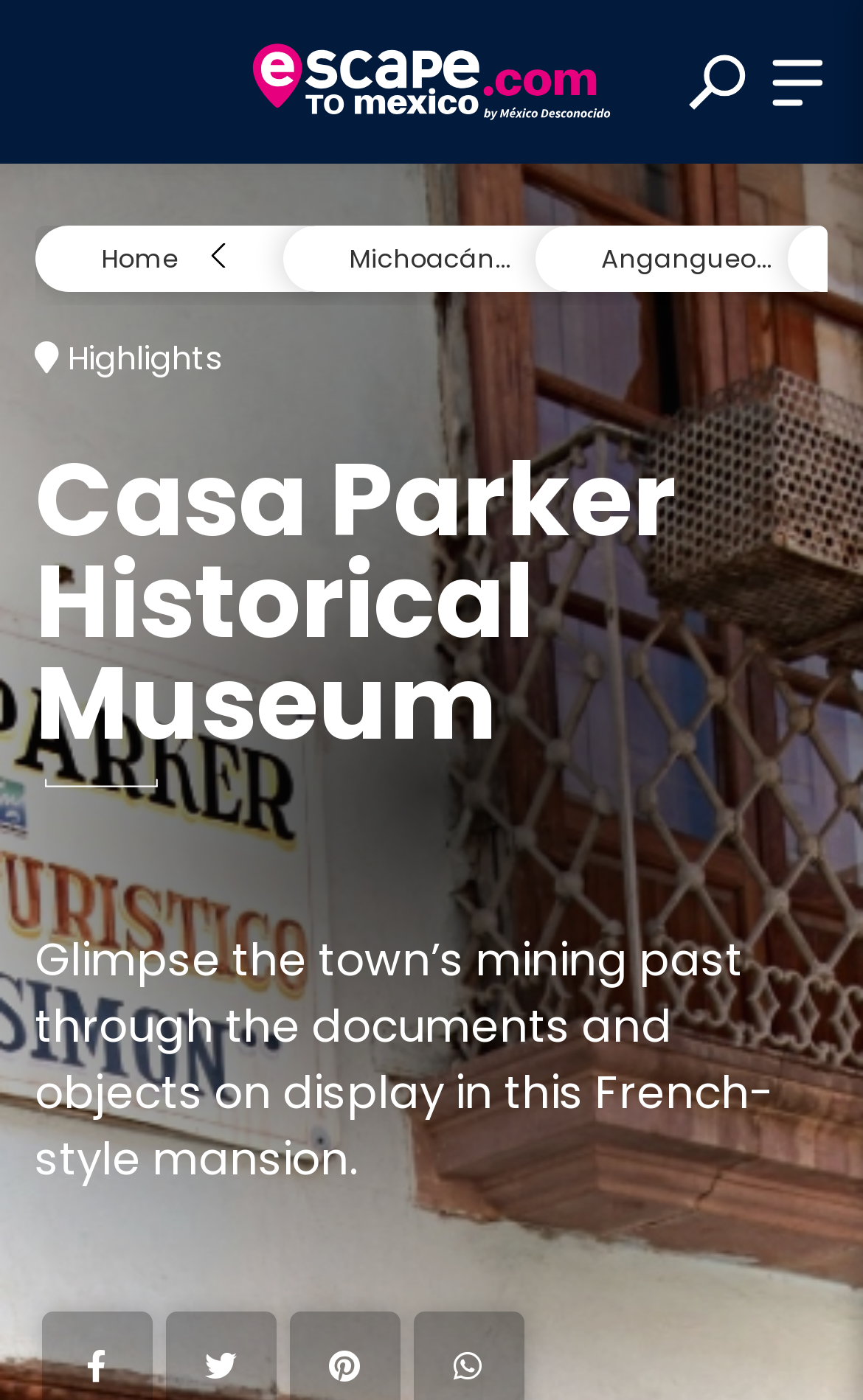Highlight the bounding box coordinates of the element that should be clicked to carry out the following instruction: "Read the article". The coordinates must be given as four float numbers ranging from 0 to 1, i.e., [left, top, right, bottom].

None